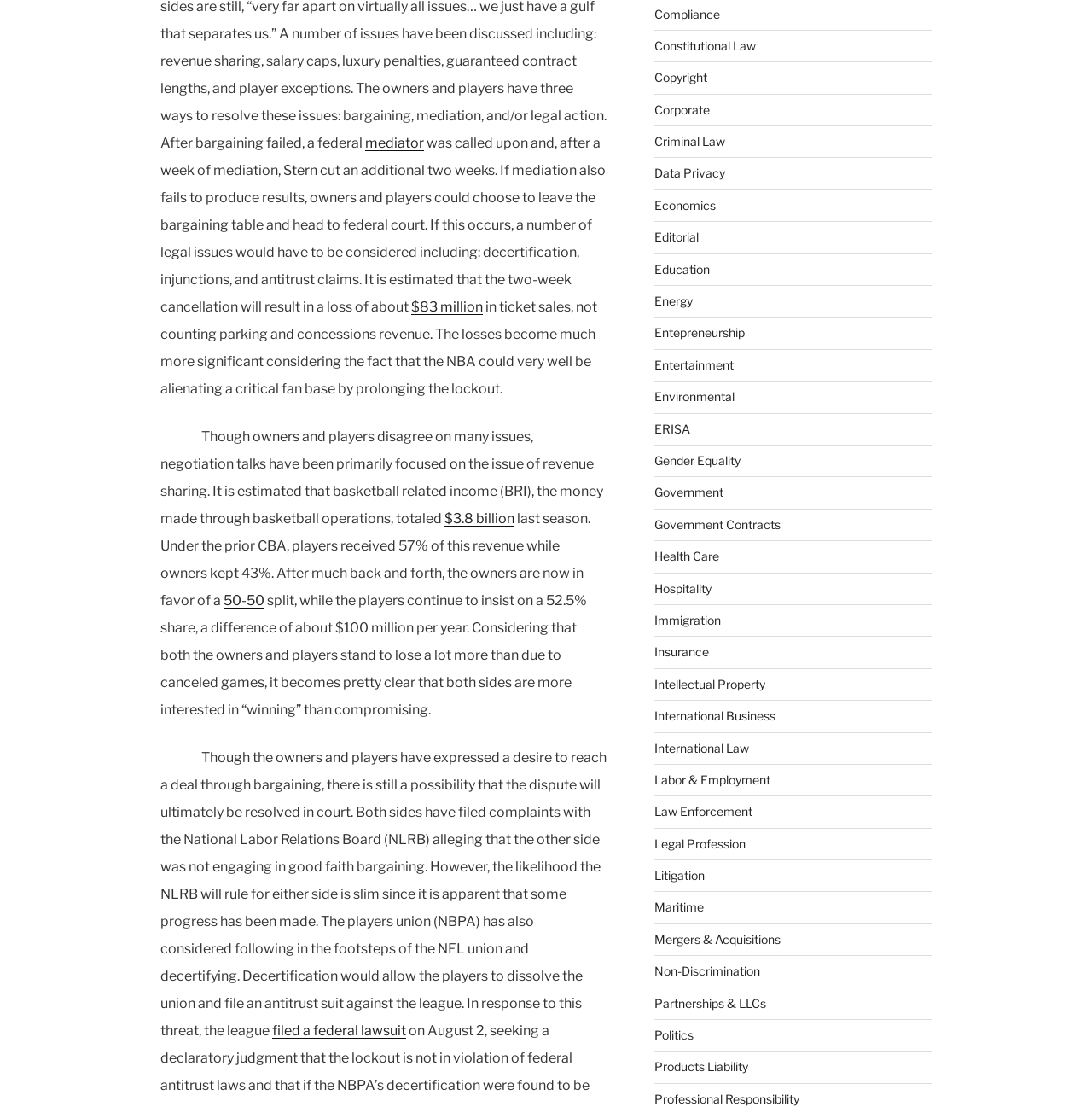Determine the bounding box coordinates for the HTML element mentioned in the following description: "Terms and conditions". The coordinates should be a list of four floats ranging from 0 to 1, represented as [left, top, right, bottom].

None